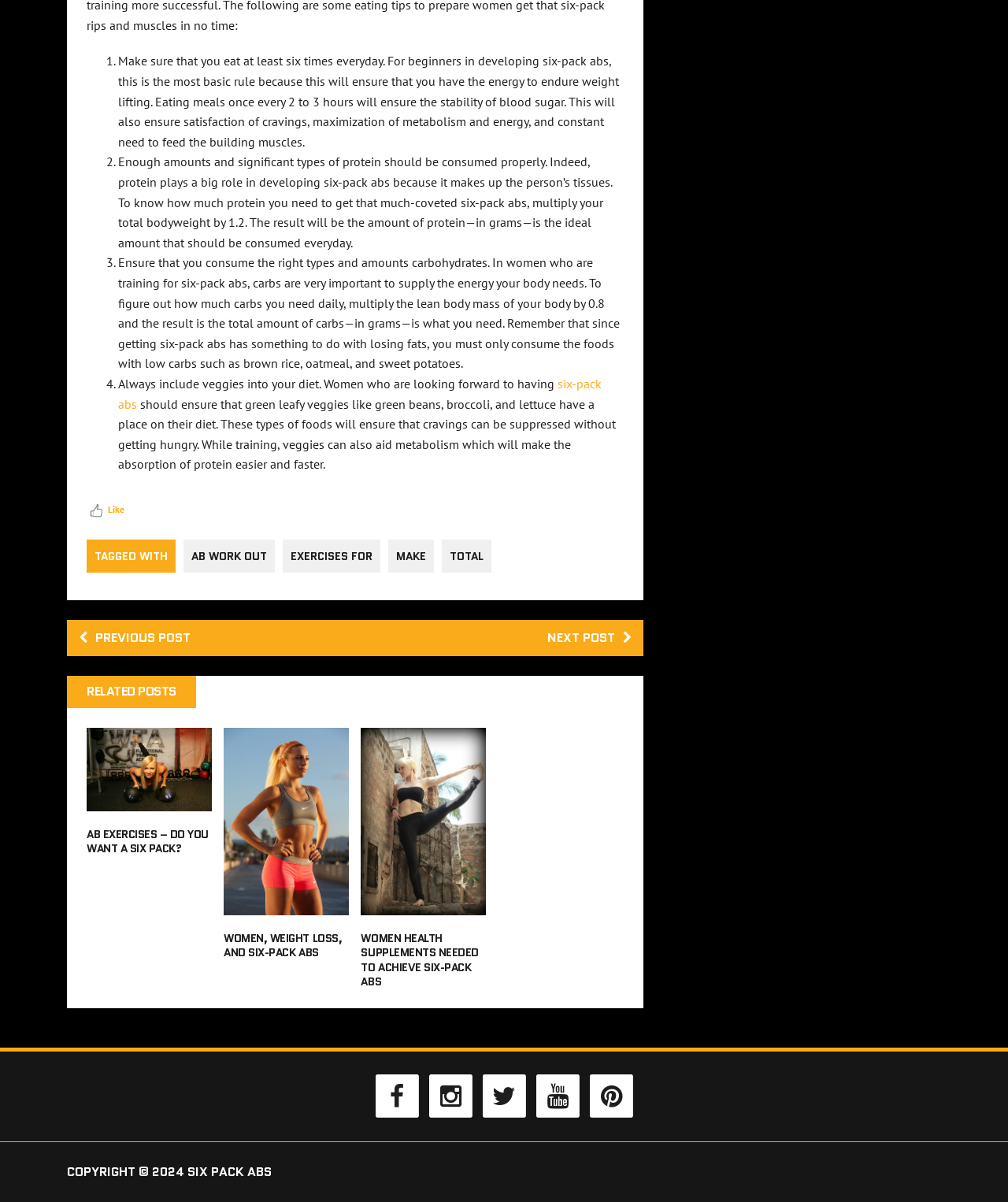Provide a short, one-word or phrase answer to the question below:
What type of carbohydrates should be consumed?

Low-carb foods